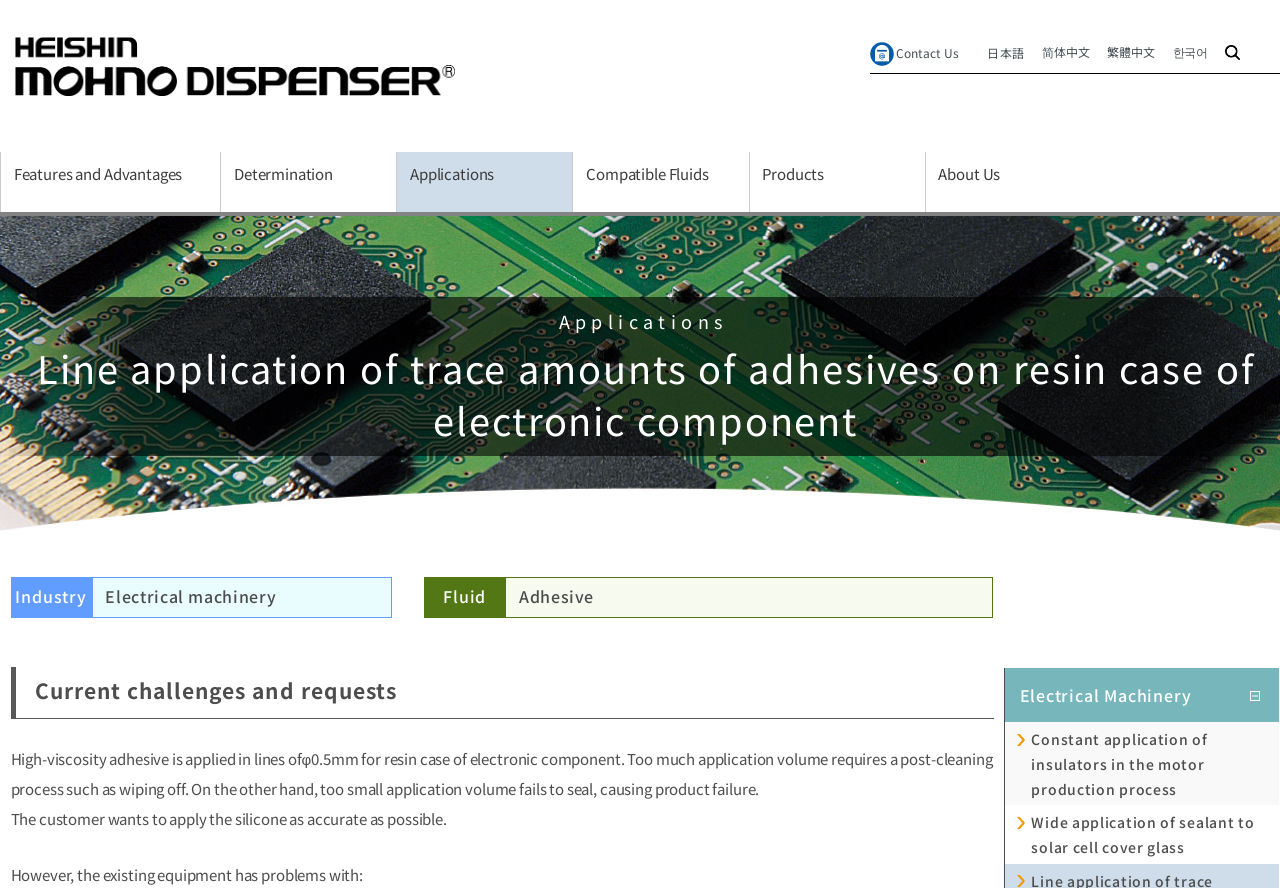Determine the bounding box coordinates for the area you should click to complete the following instruction: "Click the 'Contact Us' link".

[0.68, 0.05, 0.749, 0.069]